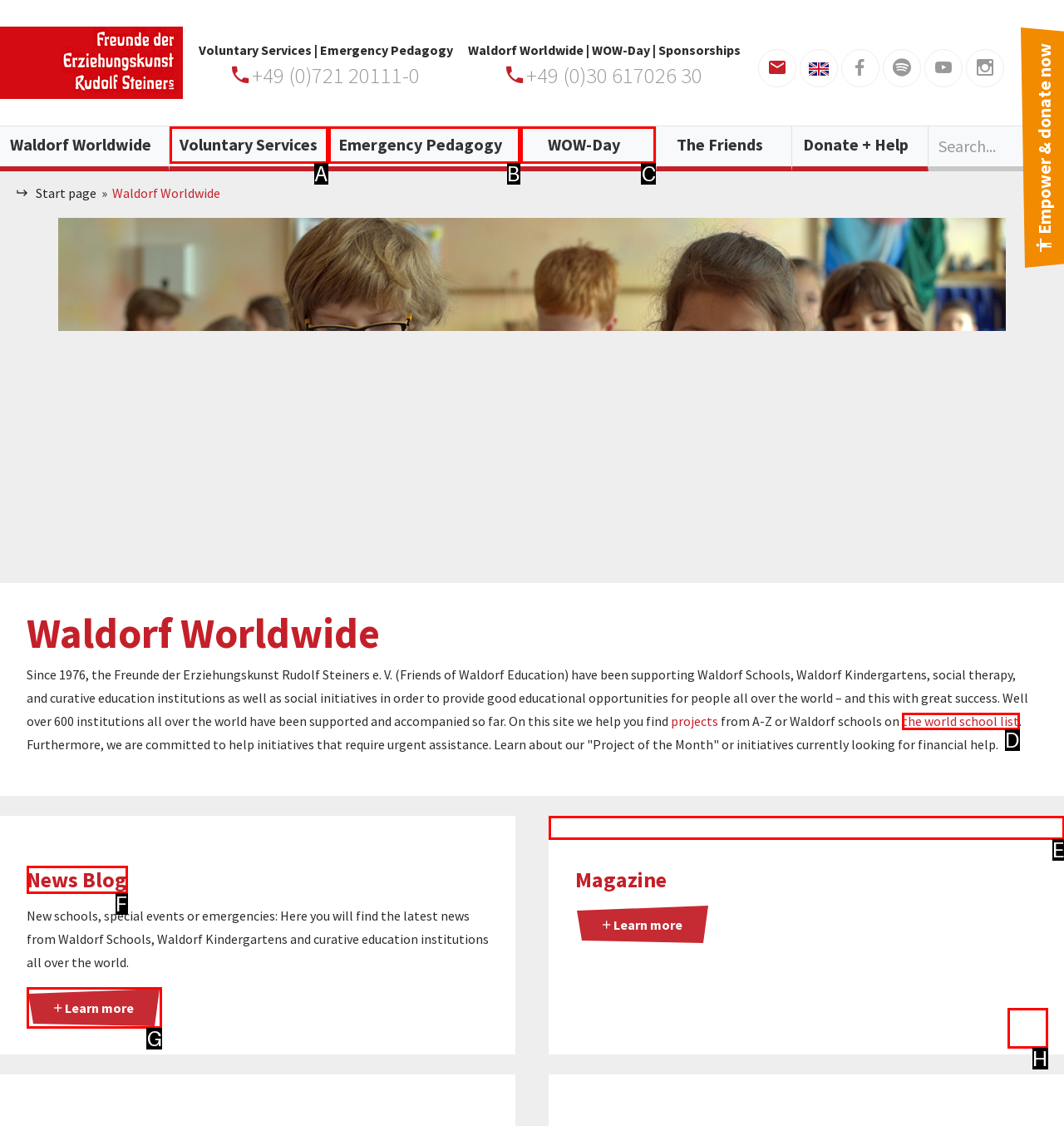Given the task: Learn more about the 'Project of the Month', point out the letter of the appropriate UI element from the marked options in the screenshot.

G